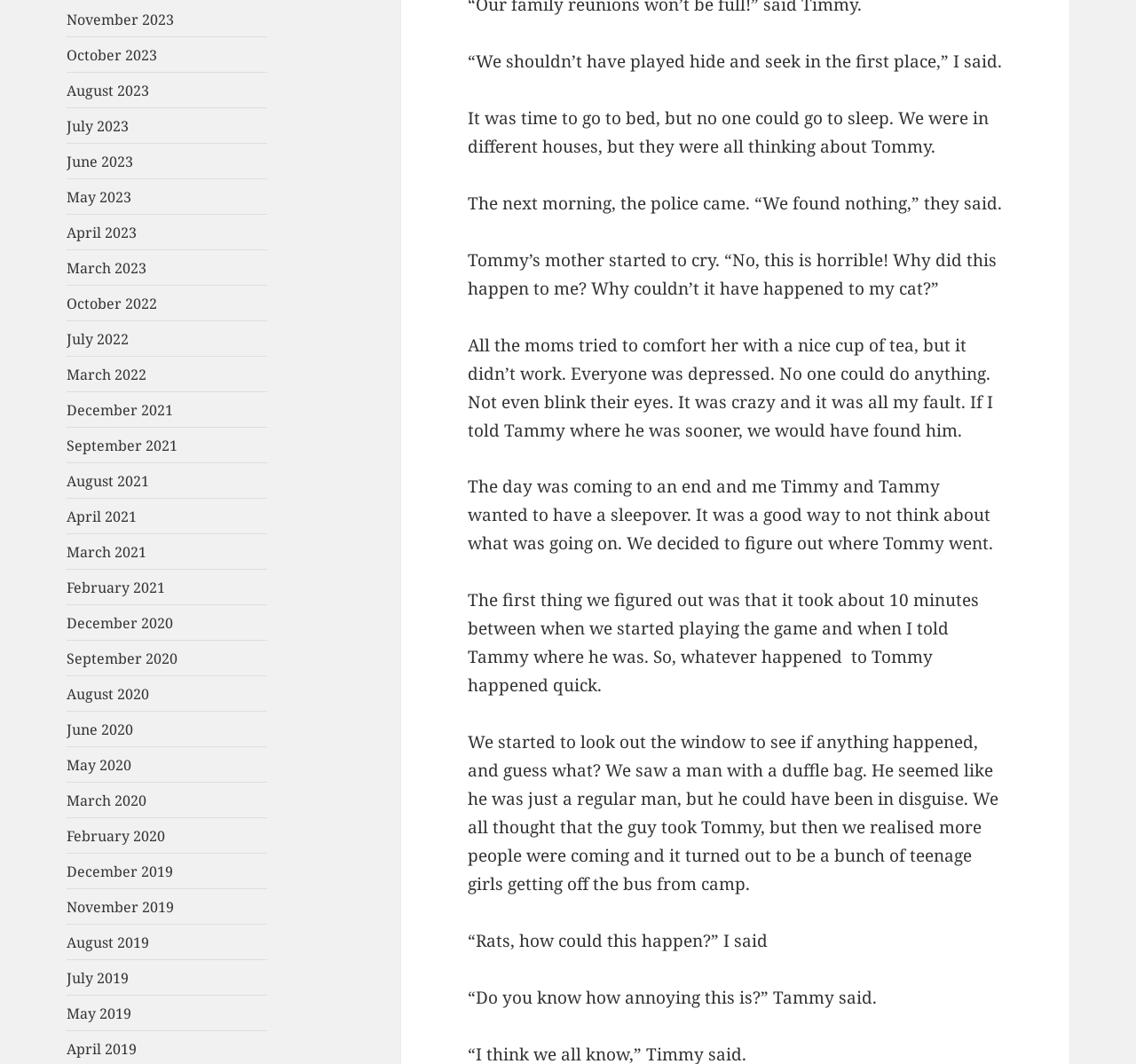What is the story about?
Answer the question with as much detail as you can, using the image as a reference.

The story is about a group of kids playing hide and seek, and one of them, Tommy, goes missing. The rest of the story revolves around the kids trying to figure out what happened to Tommy.